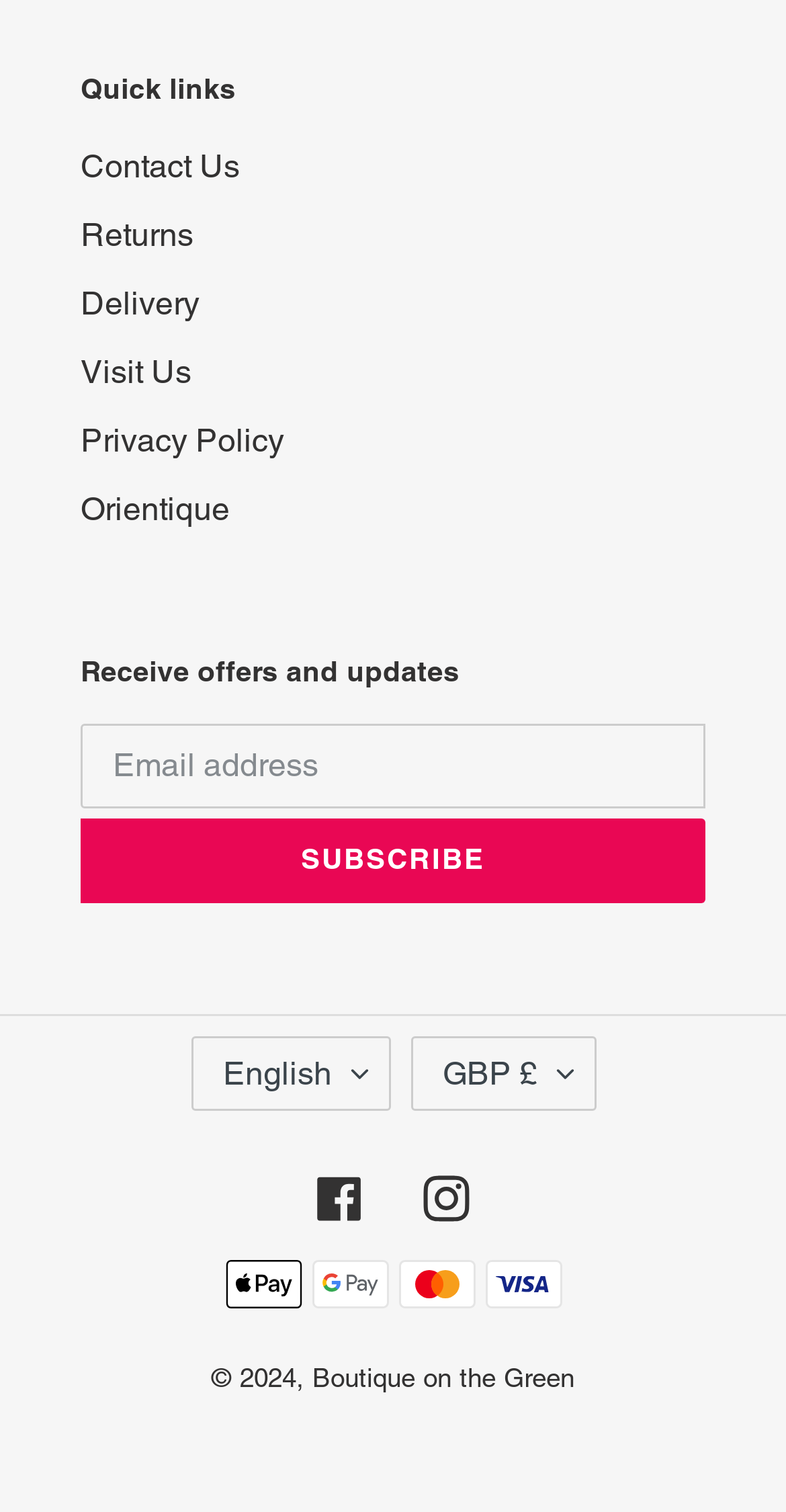Review the image closely and give a comprehensive answer to the question: What is the language currently selected?

The button labeled 'English' is expanded, indicating that it is the currently selected language.